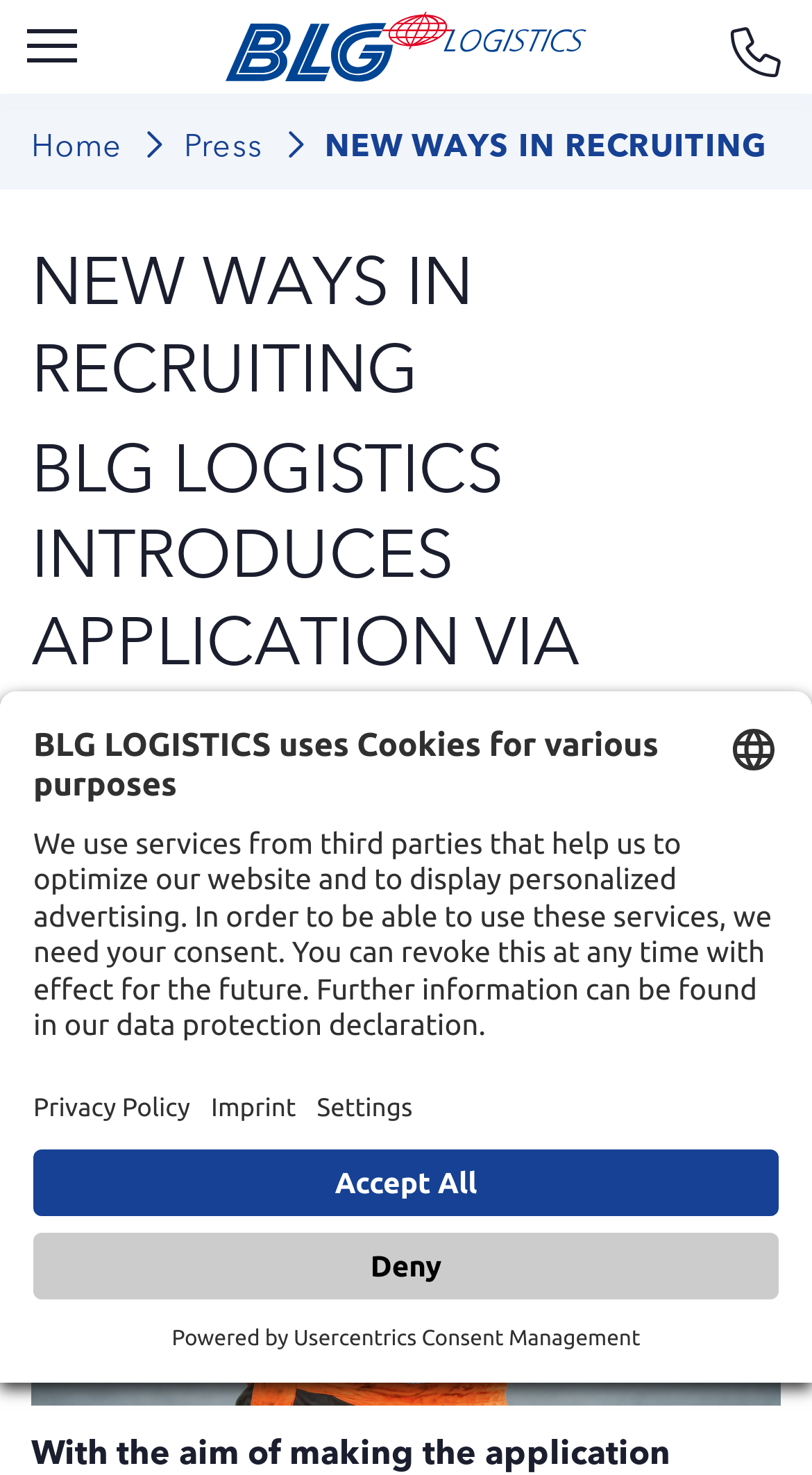Construct a comprehensive description capturing every detail on the webpage.

The webpage is about BLG LOGISTICS and their new ways in recruiting. At the top, there is a navigation breadcrumb with links to "Home" and "Press". Below the breadcrumb, there is a large heading that reads "NEW WAYS IN RECRUITING" in bold font. 

On the left side, there is a menu link and a link to "New ways in recruiting" with an accompanying image. Above the image, there is a button to open privacy settings. 

The main content of the page is divided into two sections. The first section has two headings, "NEW WAYS IN RECRUITING" and "BLG LOGISTICS INTRODUCES APPLICATION VIA WHATSAPP". Below the headings, there is a time stamp that reads "January 11, 2024". 

The second section is a figure that takes up most of the page's width. 

At the bottom of the page, there is a dialog box that is currently open, which is about BLG LOGISTICS using cookies for various purposes. The dialog box has a heading, a block of text explaining the use of cookies, and several buttons, including "Select language", "Open Privacy Policy", "Open Imprint", "Settings", "Deny", and "Accept All". 

On the bottom right corner, there is a line of text that reads "Powered by" followed by a link to "Usercentrics Consent Management".